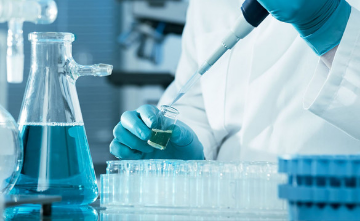Answer the following in one word or a short phrase: 
What is the scientist using to transfer the green liquid?

Micropipette